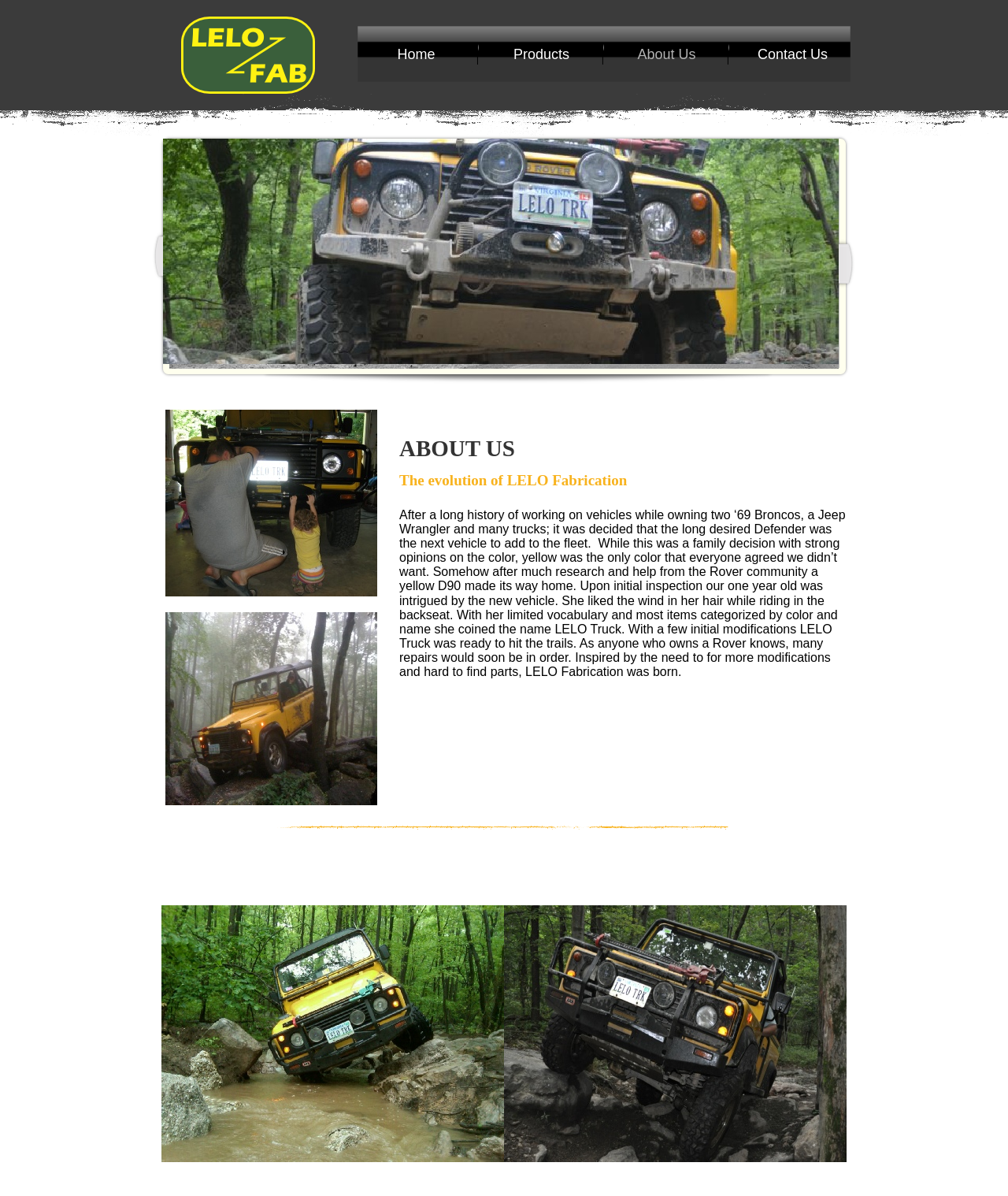Consider the image and give a detailed and elaborate answer to the question: 
What is the name of the company?

The company name can be inferred from the text 'The evolution of LELO Fabrication' which is a part of the webpage content.